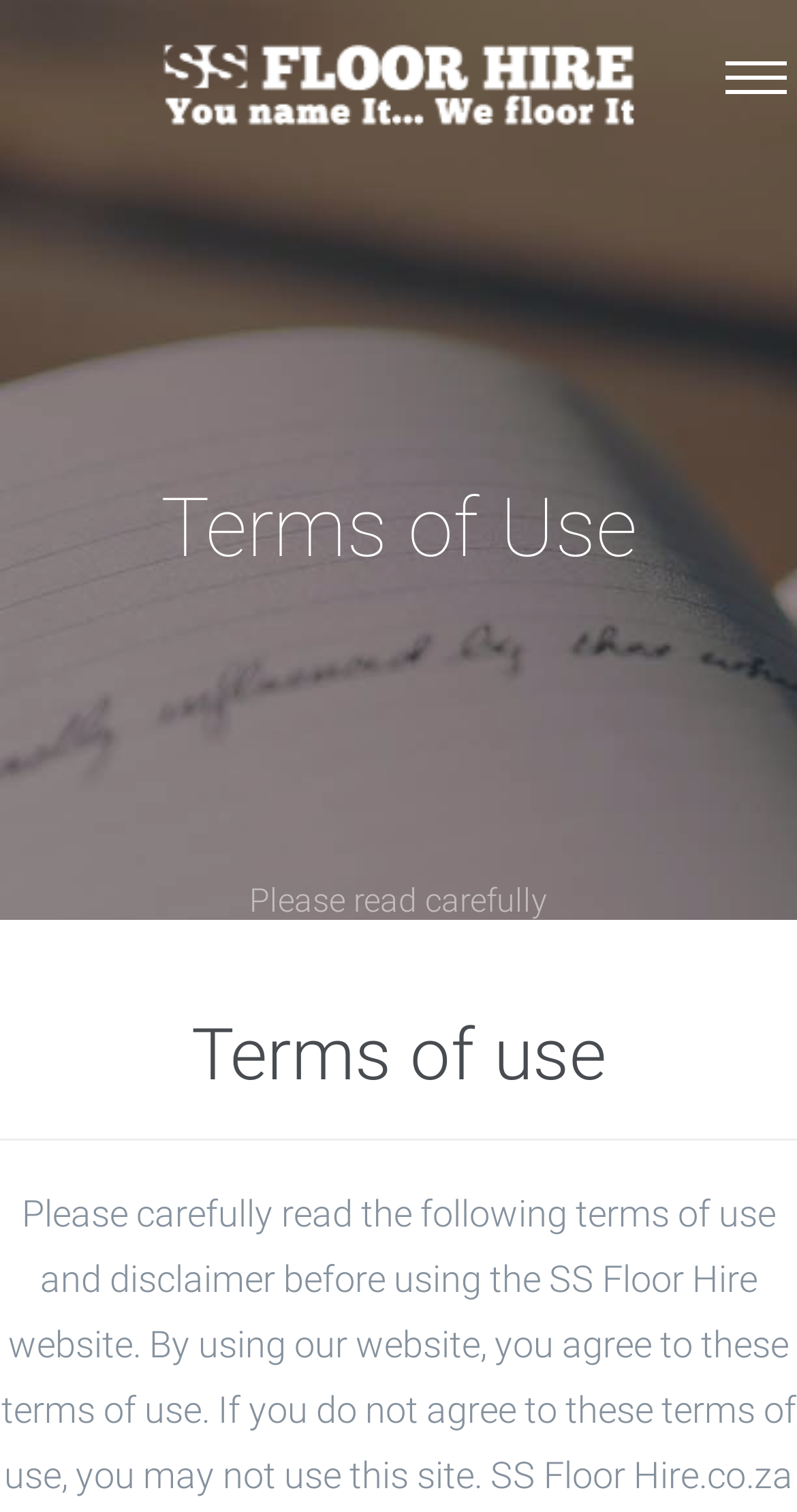Please identify the bounding box coordinates of the element's region that should be clicked to execute the following instruction: "Click on Free Quote". The bounding box coordinates must be four float numbers between 0 and 1, i.e., [left, top, right, bottom].

[0.41, 0.203, 0.628, 0.231]